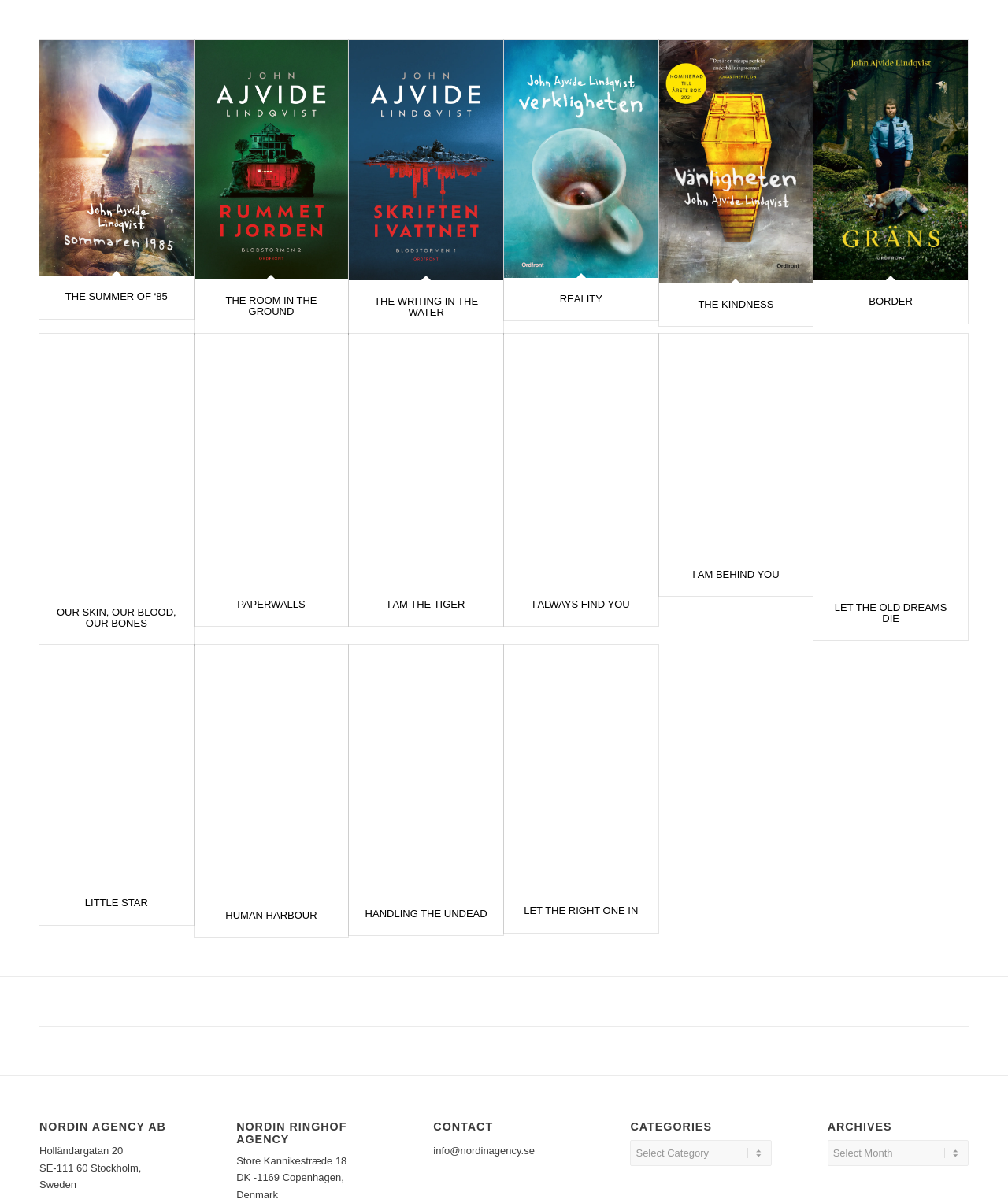Locate the bounding box coordinates of the area that needs to be clicked to fulfill the following instruction: "Click the 'Dental' category link". The coordinates should be in the format of four float numbers between 0 and 1, namely [left, top, right, bottom].

None